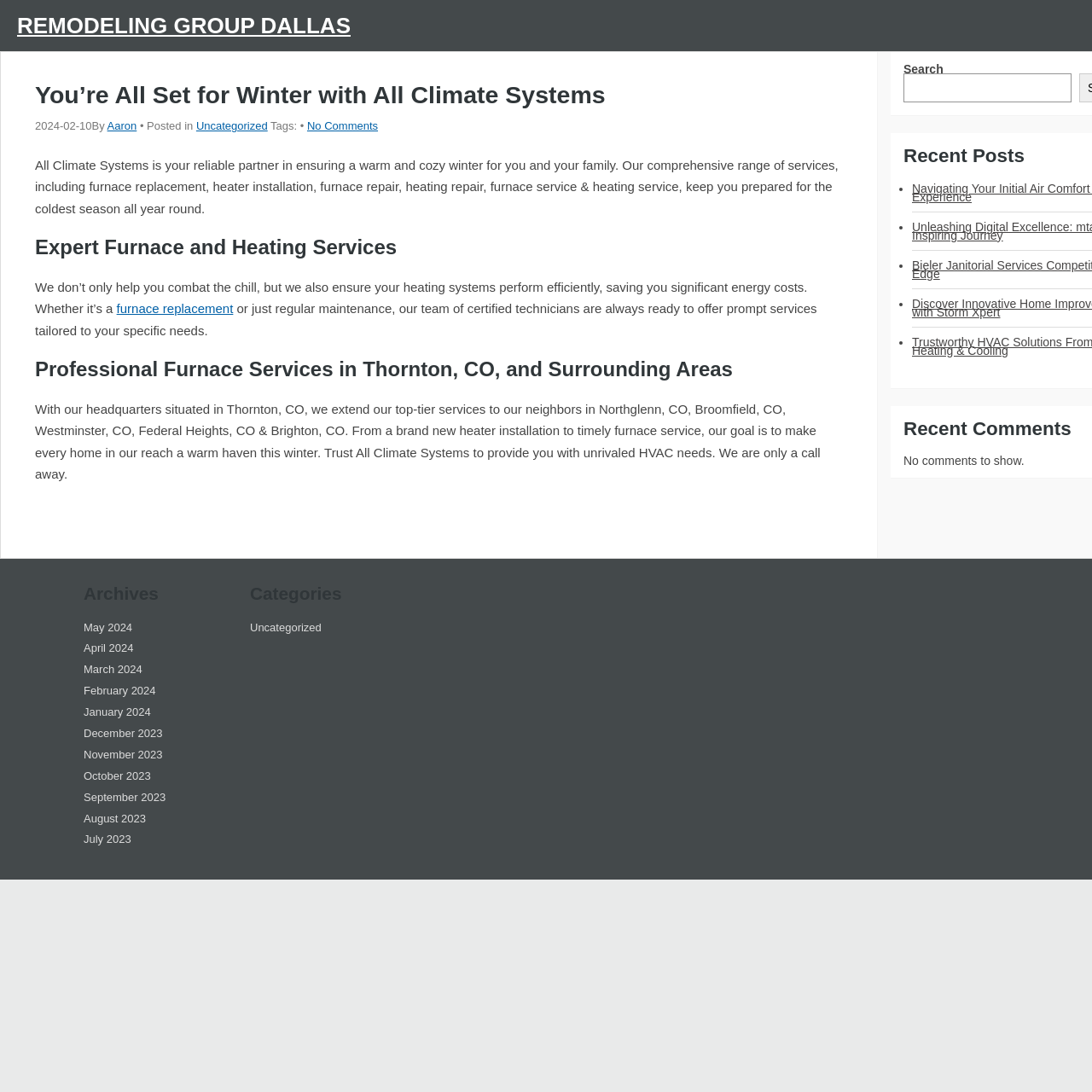Pinpoint the bounding box coordinates of the area that must be clicked to complete this instruction: "View the 'Archives' section".

[0.077, 0.535, 0.216, 0.553]